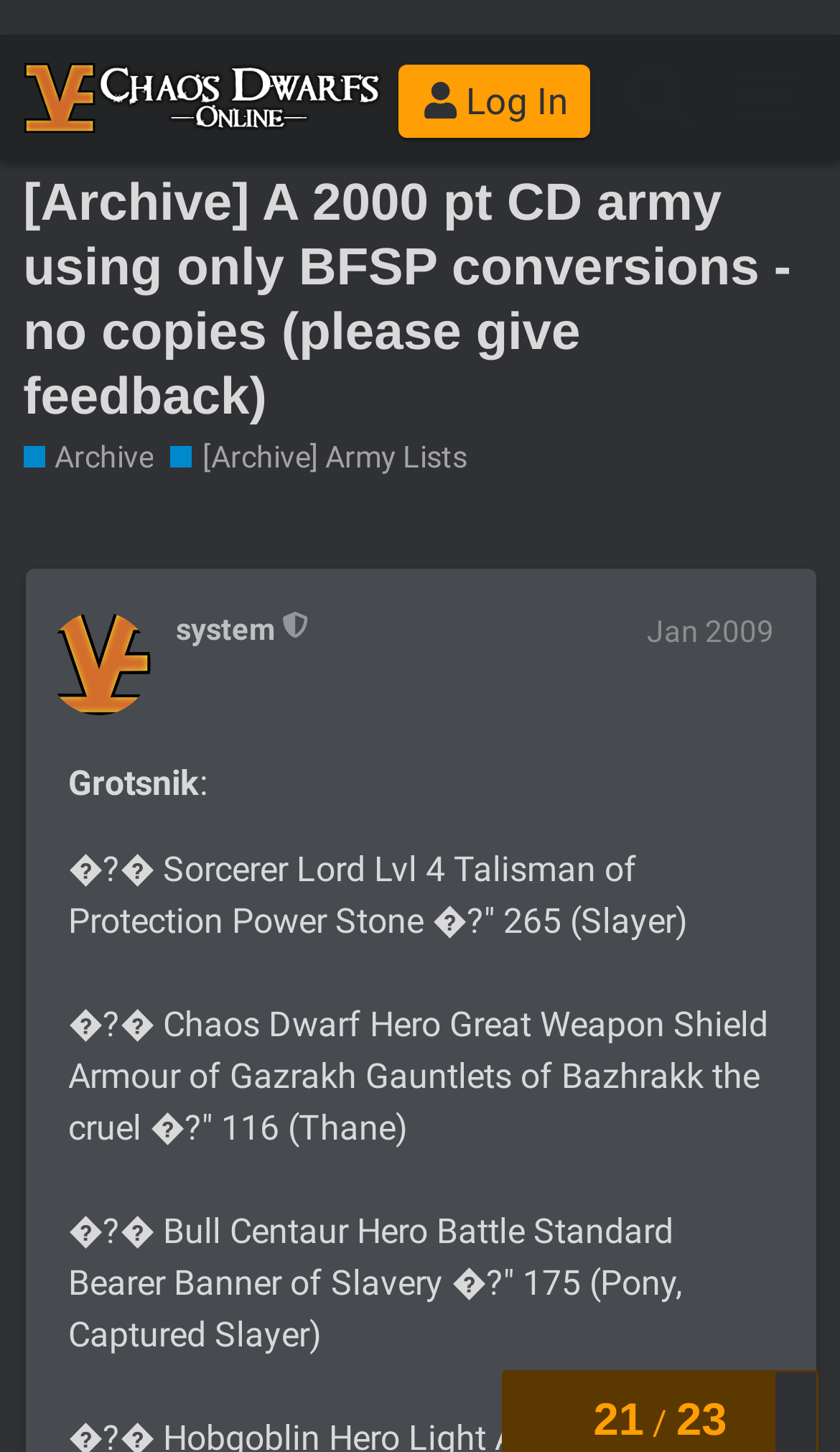Determine the bounding box coordinates of the section I need to click to execute the following instruction: "View the Archive section". Provide the coordinates as four float numbers between 0 and 1, i.e., [left, top, right, bottom].

[0.027, 0.278, 0.183, 0.307]